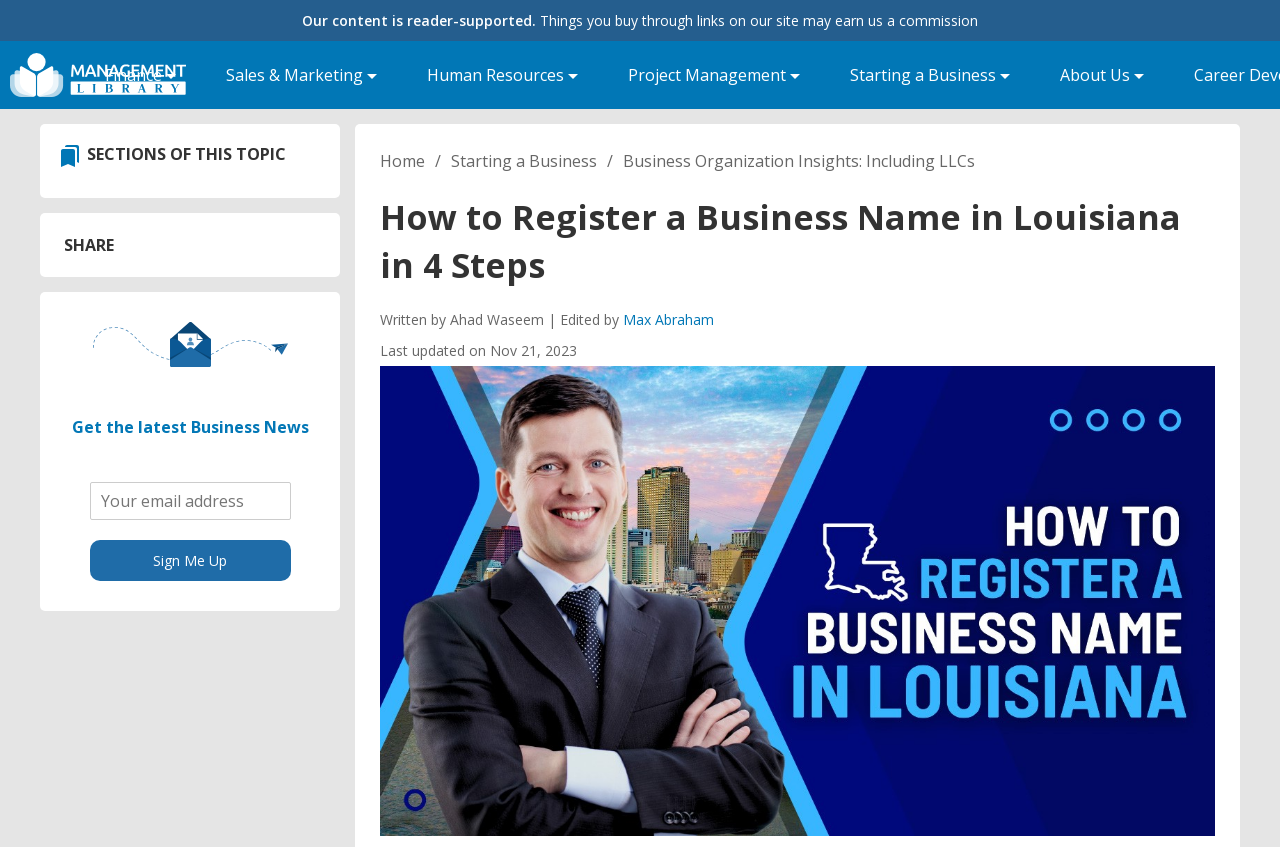Locate the bounding box coordinates of the element I should click to achieve the following instruction: "Click on the 'Management.org' link".

[0.008, 0.074, 0.145, 0.1]